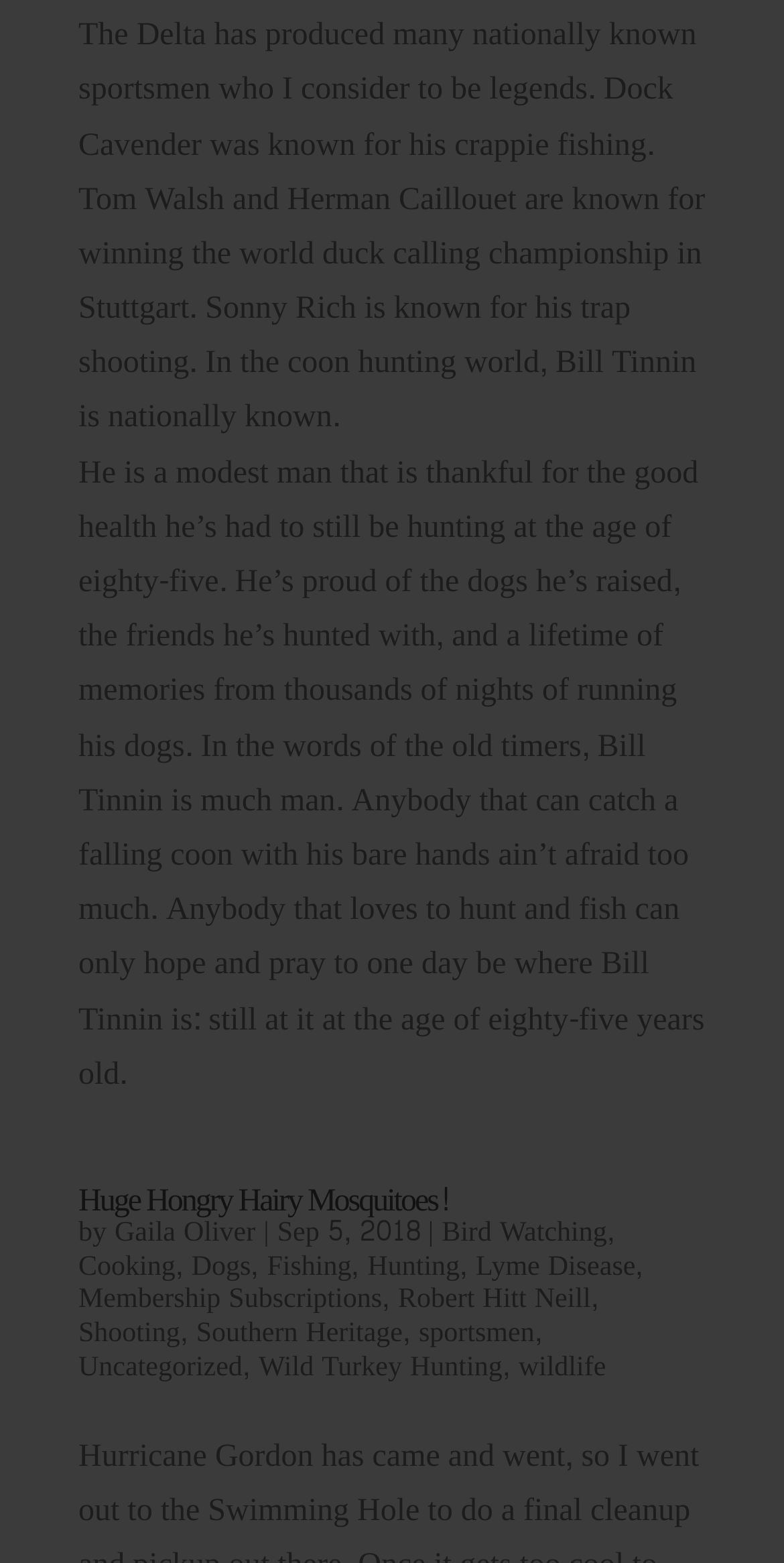Identify the bounding box coordinates for the region of the element that should be clicked to carry out the instruction: "Learn about Wild Turkey Hunting". The bounding box coordinates should be four float numbers between 0 and 1, i.e., [left, top, right, bottom].

[0.33, 0.858, 0.641, 0.89]